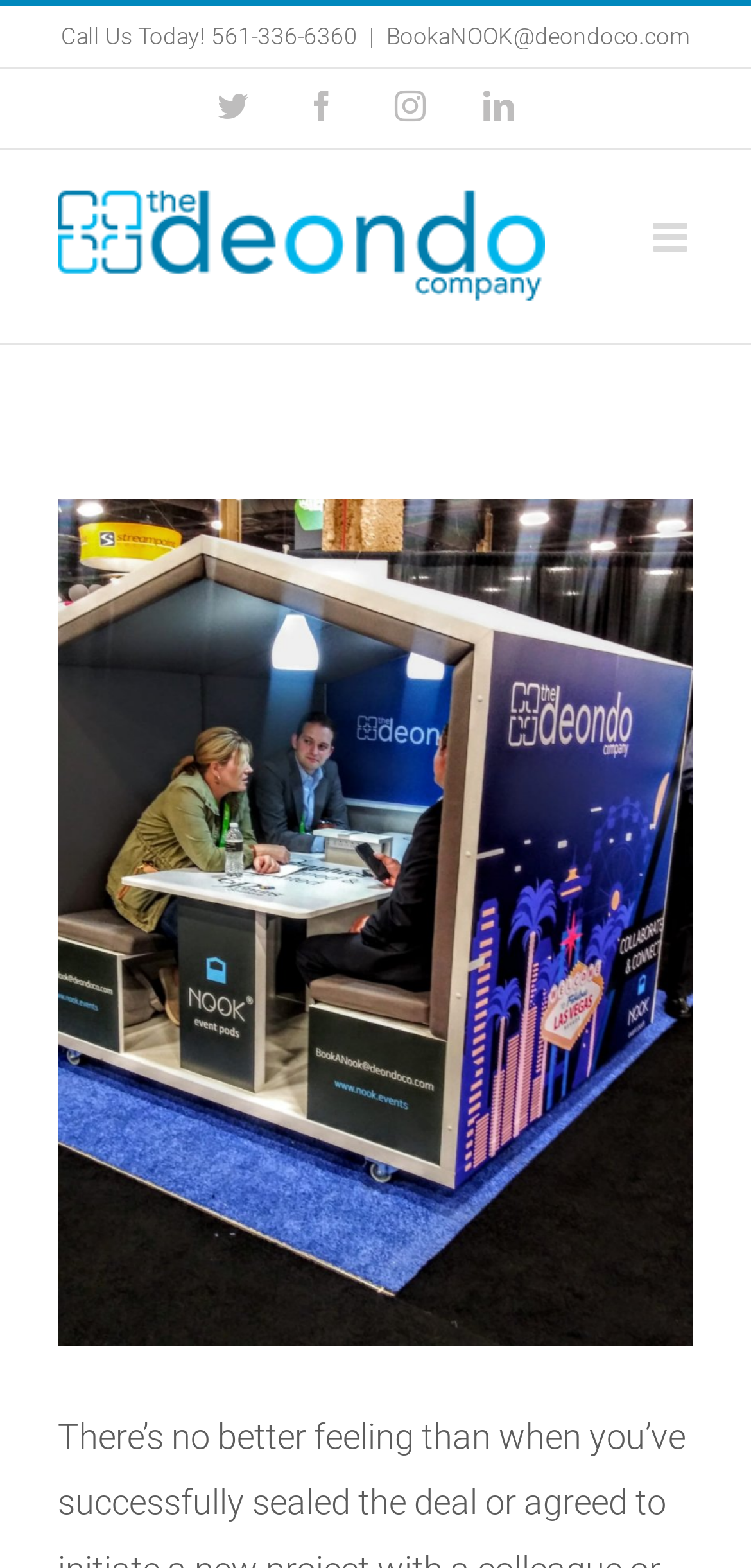Determine the bounding box coordinates of the clickable element necessary to fulfill the instruction: "Call the company". Provide the coordinates as four float numbers within the 0 to 1 range, i.e., [left, top, right, bottom].

[0.081, 0.015, 0.476, 0.032]